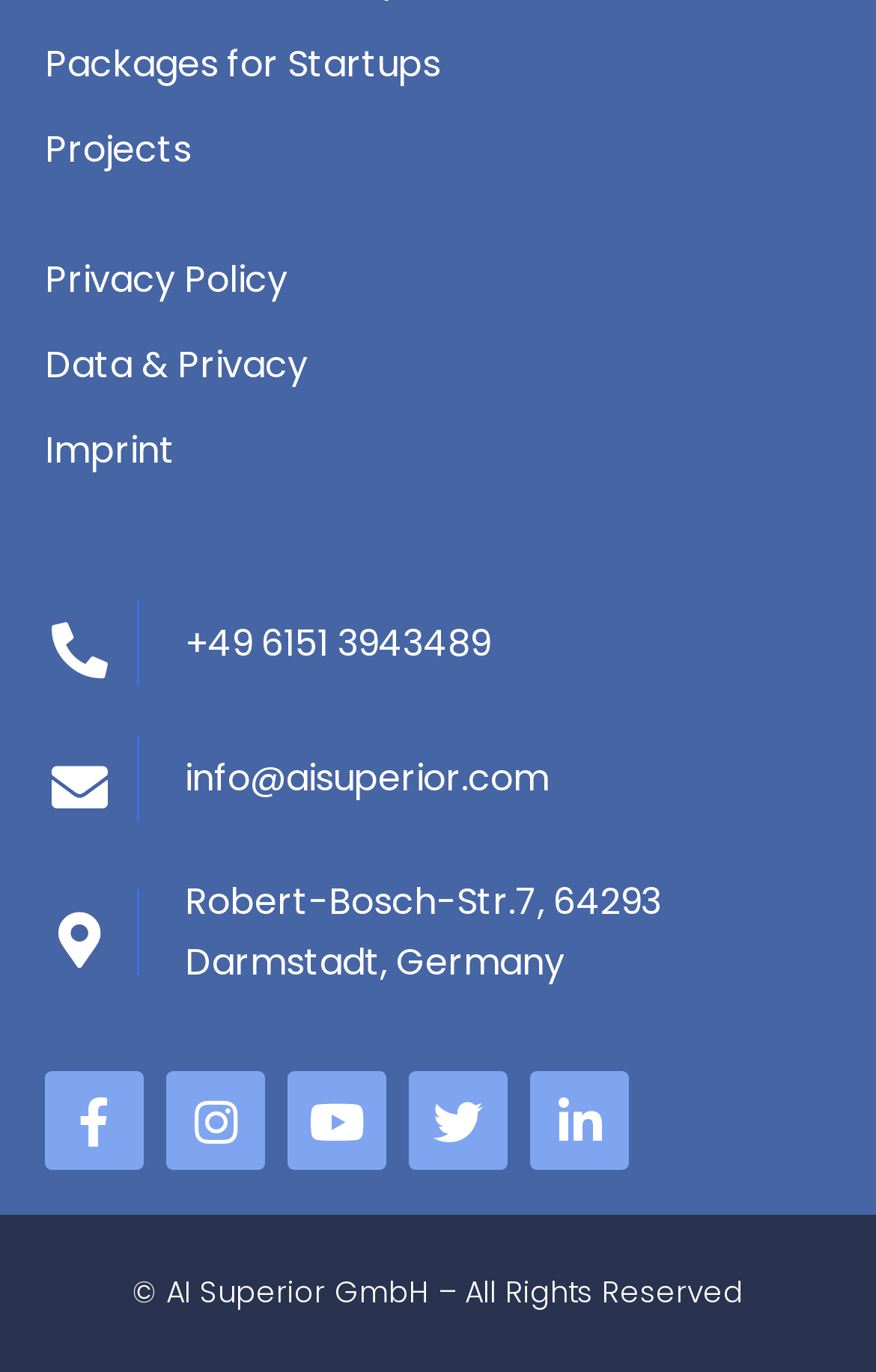Find the bounding box of the web element that fits this description: "Packages for Startups".

[0.051, 0.028, 0.949, 0.066]